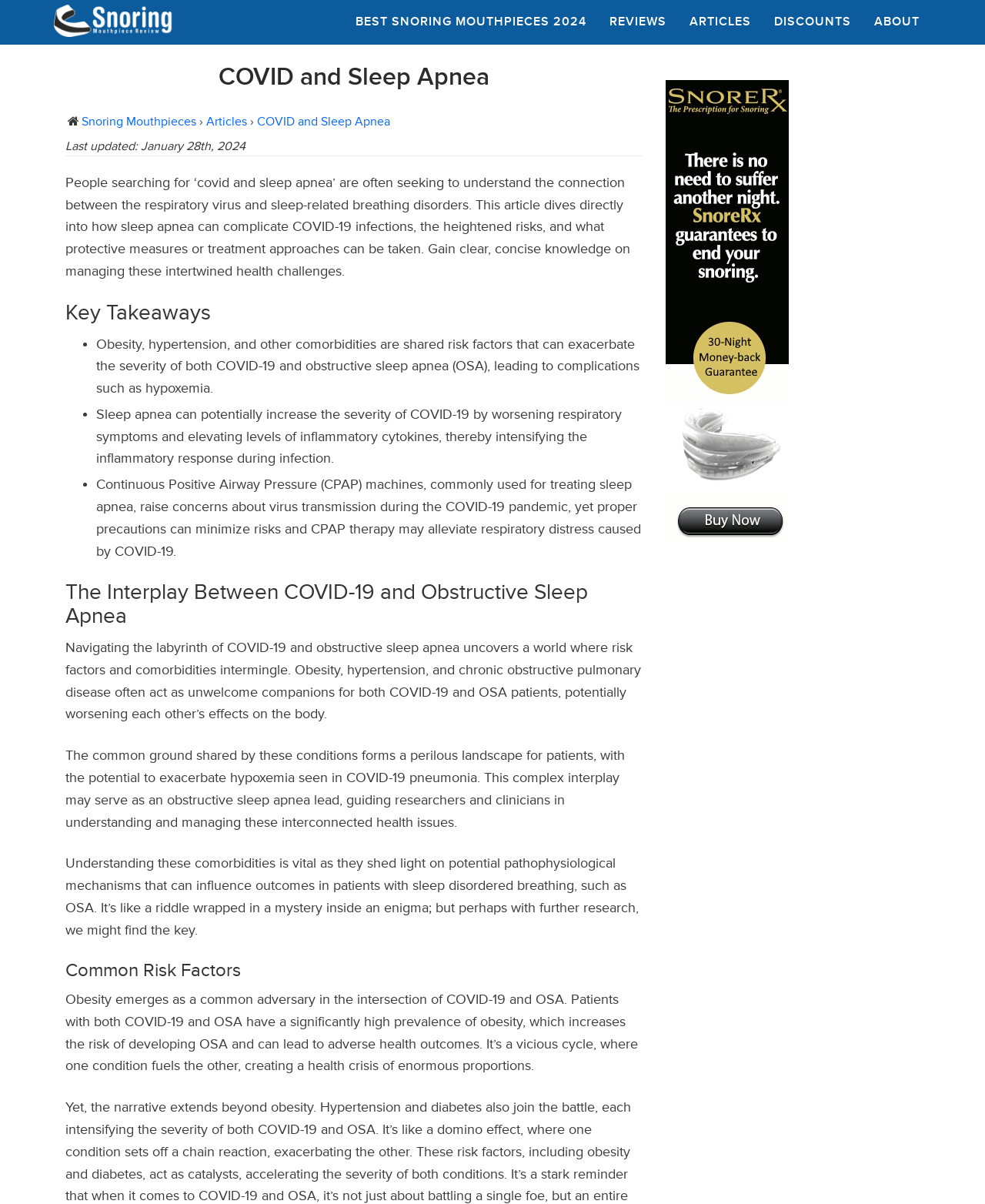Give a detailed account of the webpage's layout and content.

The webpage is focused on the topic of COVID-19 and sleep apnea, with a heading "COVID and Sleep Apnea" at the top. Below the heading, there is a link to "Snoring Mouthpiece Review" accompanied by an image. To the right of this link, there are several other links, including "BEST SNORING MOUTHPIECES 2024", "REVIEWS", "ARTICLES", "DISCOUNTS", and "ABOUT".

Below these links, there is a section that provides an introduction to the topic, explaining that people searching for "covid and sleep apnea" are seeking to understand the connection between the respiratory virus and sleep-related breathing disorders. This section also mentions that the article will provide clear and concise knowledge on managing these intertwined health challenges.

The next section is titled "Key Takeaways" and lists three points. The first point explains that obesity, hypertension, and other comorbidities are shared risk factors that can exacerbate the severity of both COVID-19 and obstructive sleep apnea (OSA). The second point states that sleep apnea can potentially increase the severity of COVID-19 by worsening respiratory symptoms and elevating levels of inflammatory cytokines. The third point notes that Continuous Positive Airway Pressure (CPAP) machines, commonly used for treating sleep apnea, raise concerns about virus transmission during the COVID-19 pandemic, but proper precautions can minimize risks and CPAP therapy may alleviate respiratory distress caused by COVID-19.

The following section is titled "The Interplay Between COVID-19 and Obstructive Sleep Apnea" and discusses the complex relationship between the two conditions, including the role of comorbidities such as obesity, hypertension, and chronic obstructive pulmonary disease. This section also mentions the potential for these conditions to exacerbate hypoxemia seen in COVID-19 pneumonia.

The next section is titled "Common Risk Factors" and focuses on obesity as a common adversary in the intersection of COVID-19 and OSA. It explains that patients with both COVID-19 and OSA have a significantly high prevalence of obesity, which increases the risk of developing OSA and can lead to adverse health outcomes.

To the right of the main content, there is a banner advertisement for "Snorerx Plus".